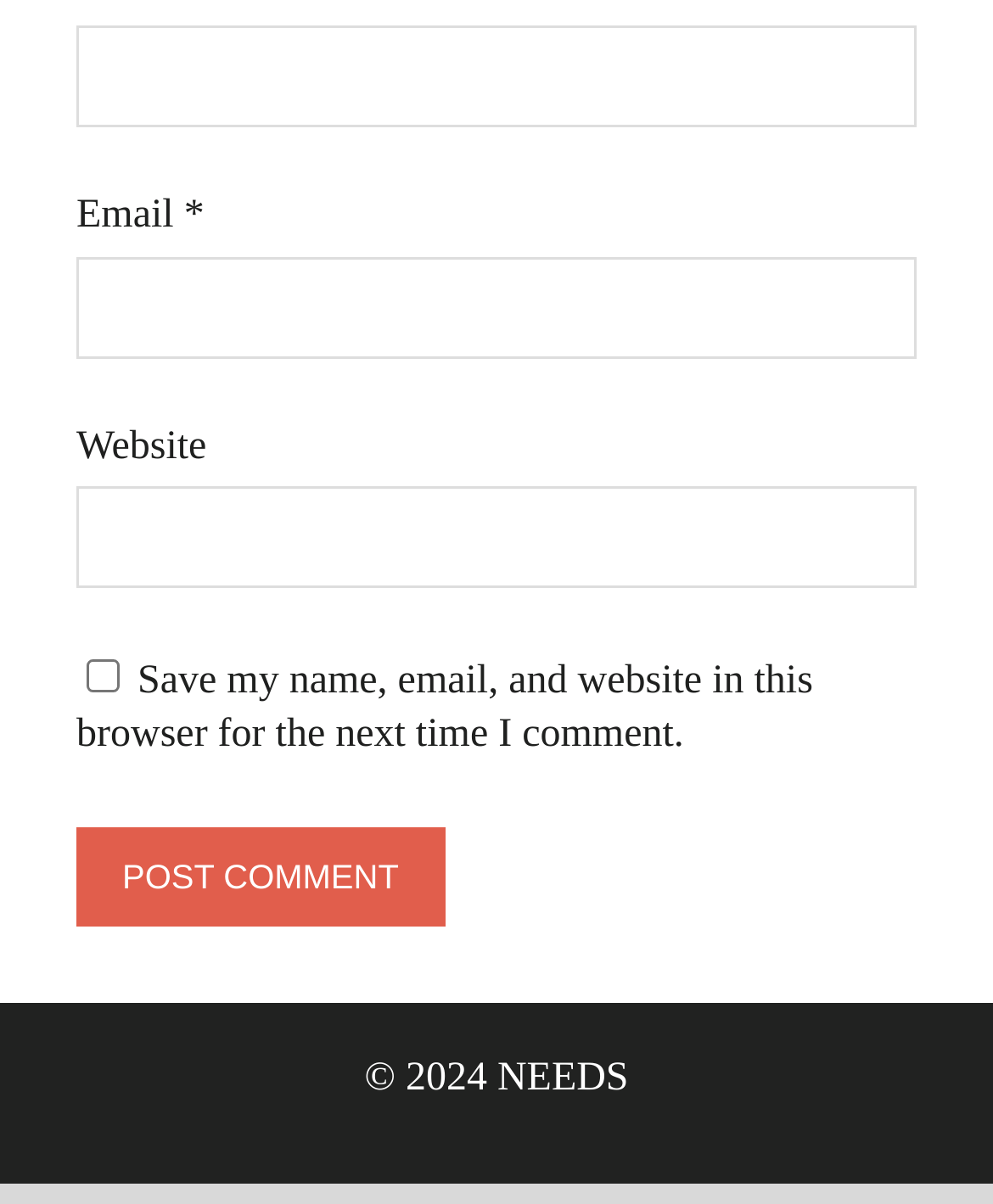Please answer the following question using a single word or phrase: 
What is the text on the button?

Post Comment